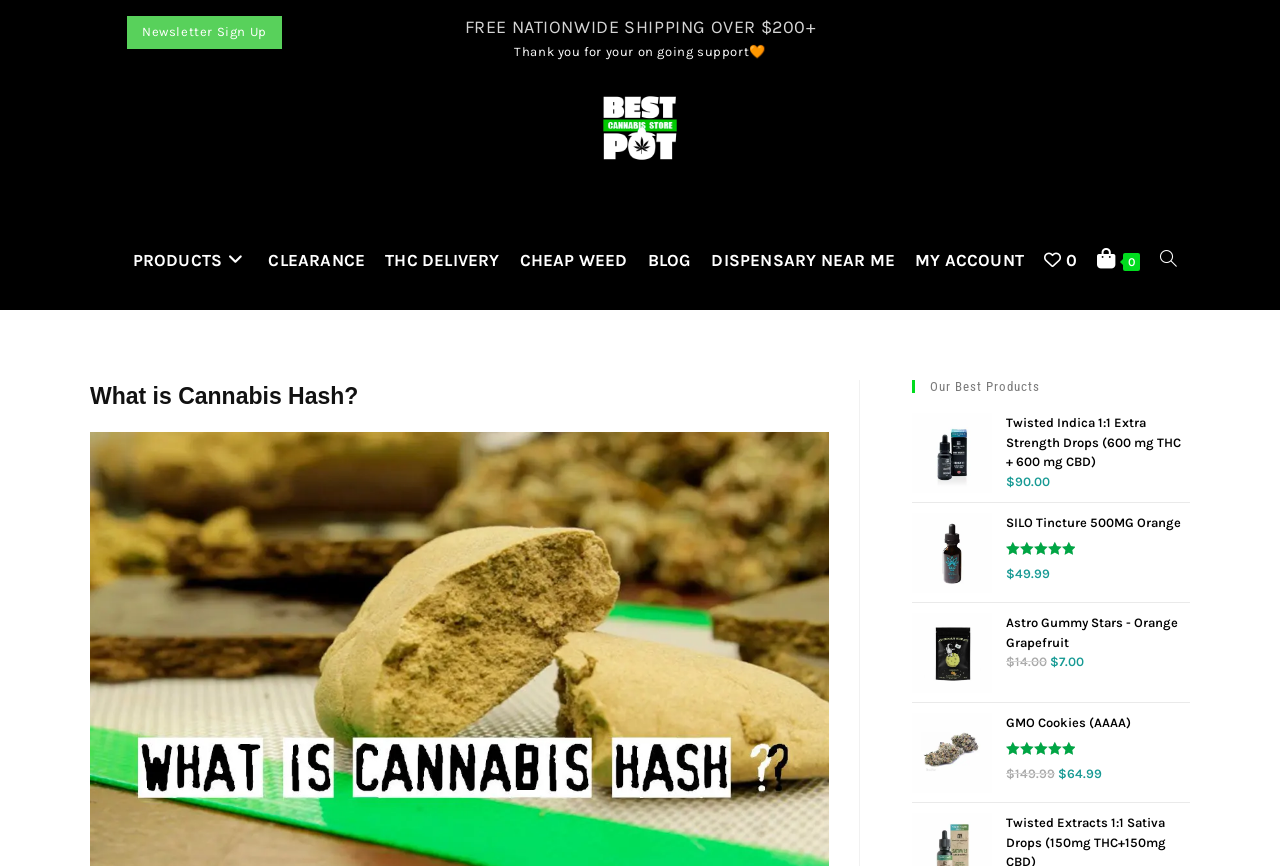Determine the bounding box coordinates of the element's region needed to click to follow the instruction: "Sign up for the newsletter". Provide these coordinates as four float numbers between 0 and 1, formatted as [left, top, right, bottom].

[0.099, 0.018, 0.22, 0.056]